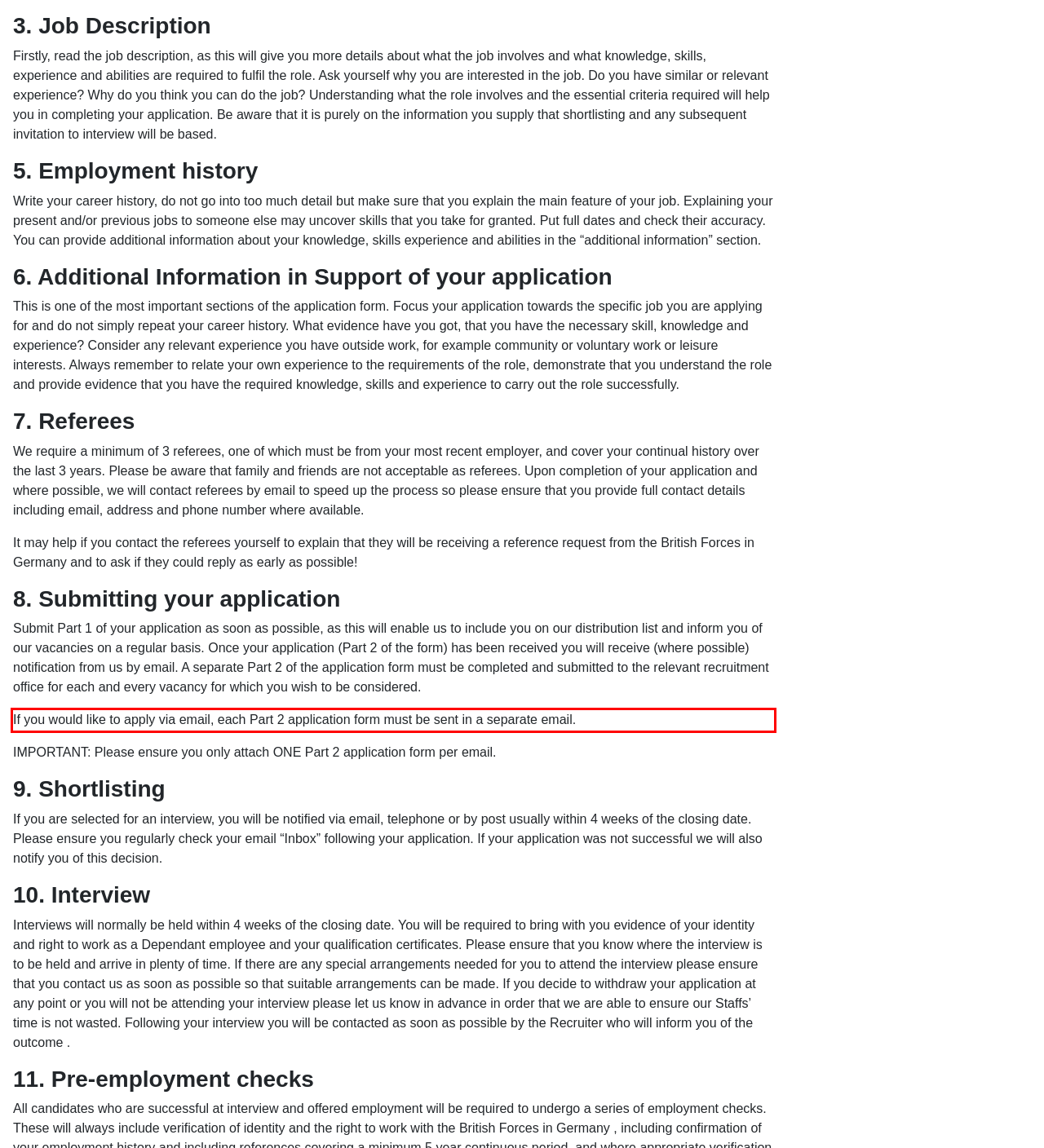Please analyze the provided webpage screenshot and perform OCR to extract the text content from the red rectangle bounding box.

If you would like to apply via email, each Part 2 application form must be sent in a separate email.